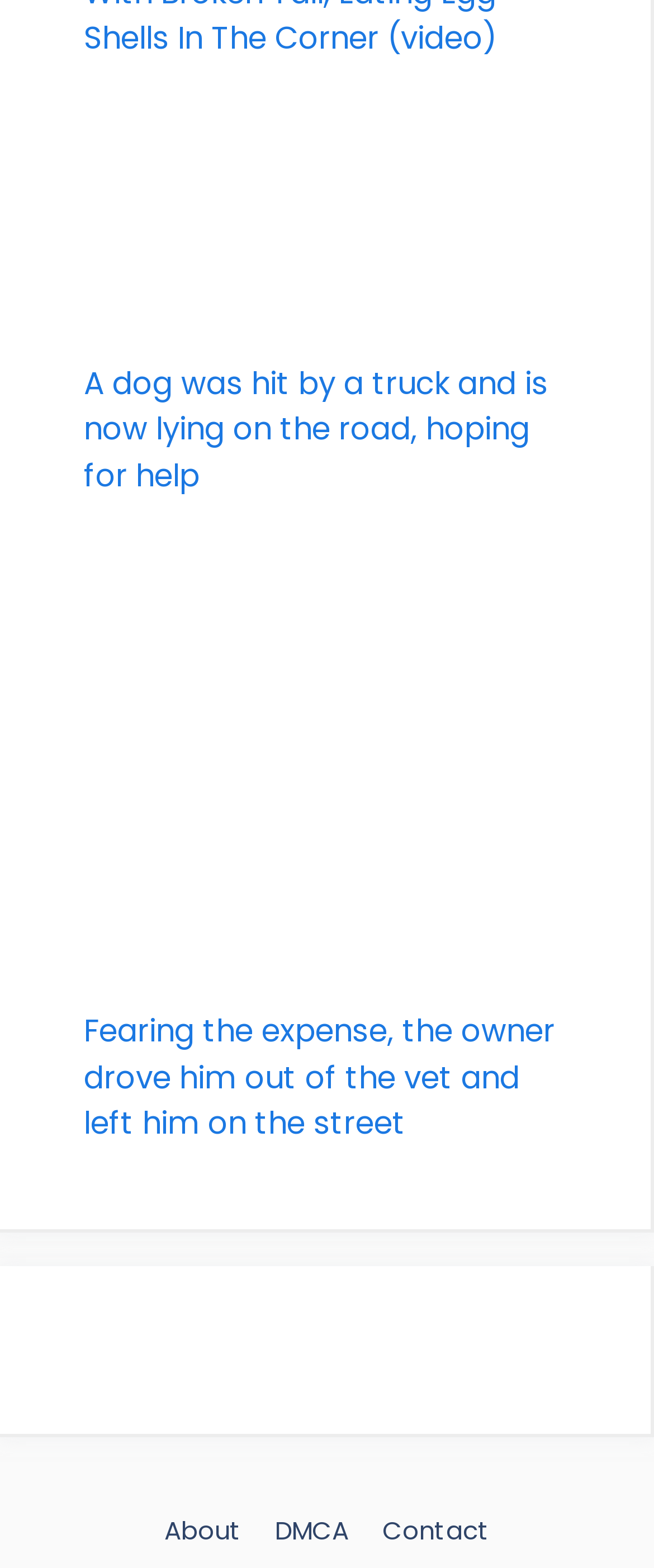Locate the bounding box of the user interface element based on this description: "Contact".

[0.585, 0.965, 0.749, 0.987]